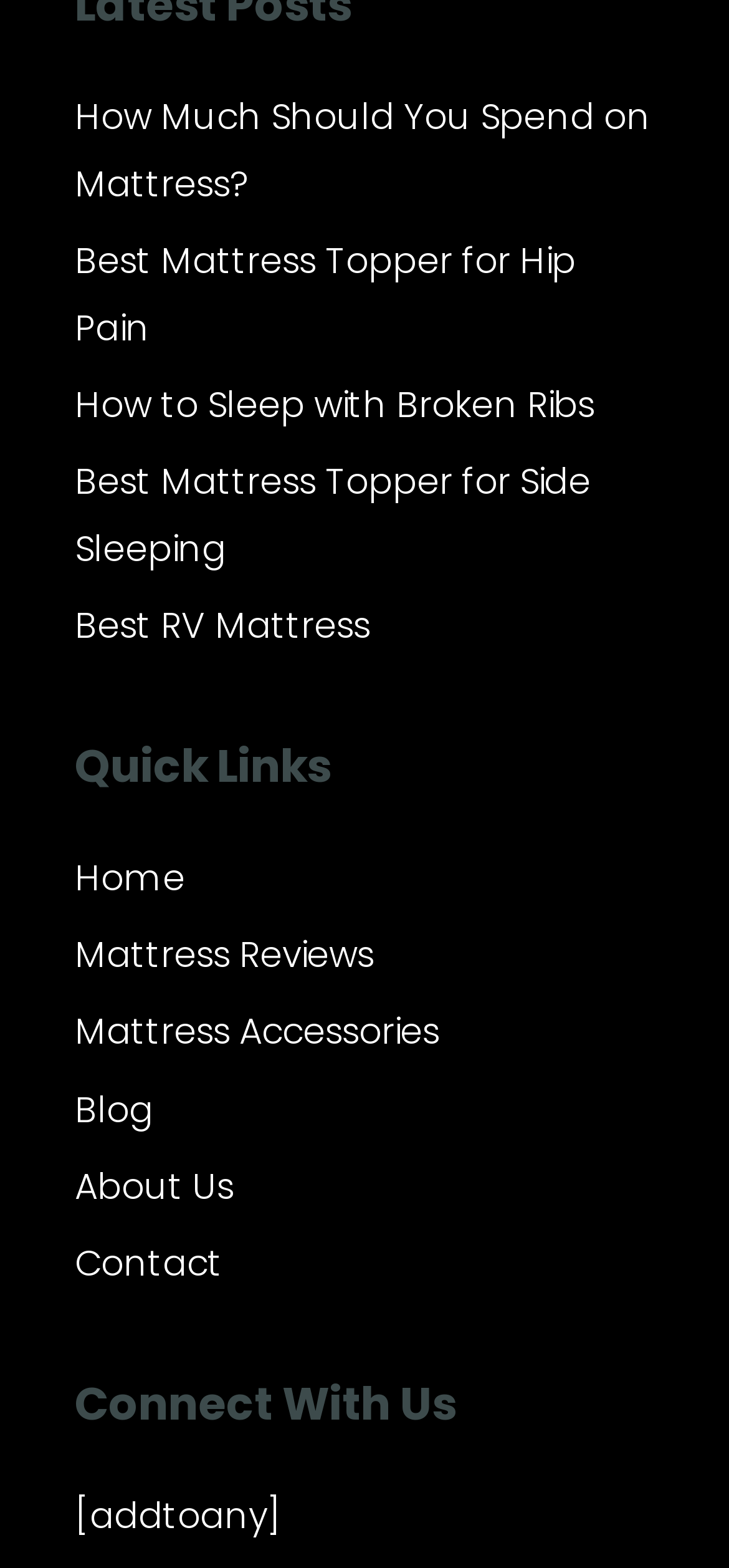Please specify the bounding box coordinates of the element that should be clicked to execute the given instruction: 'Click on 'How Much Should You Spend on Mattress?''. Ensure the coordinates are four float numbers between 0 and 1, expressed as [left, top, right, bottom].

[0.103, 0.058, 0.892, 0.133]